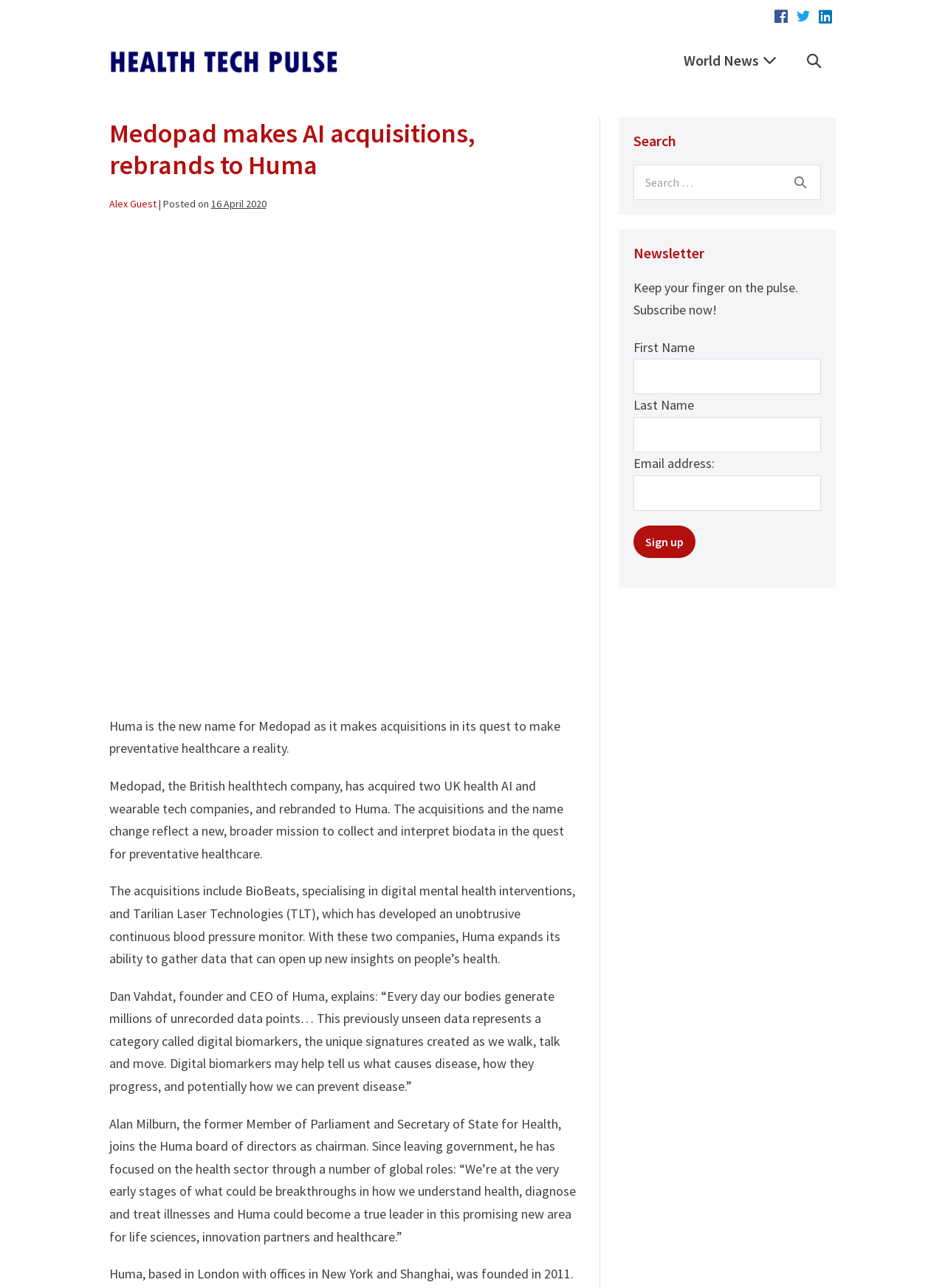Please identify the coordinates of the bounding box for the clickable region that will accomplish this instruction: "Follow on Facebook".

[0.819, 0.004, 0.833, 0.022]